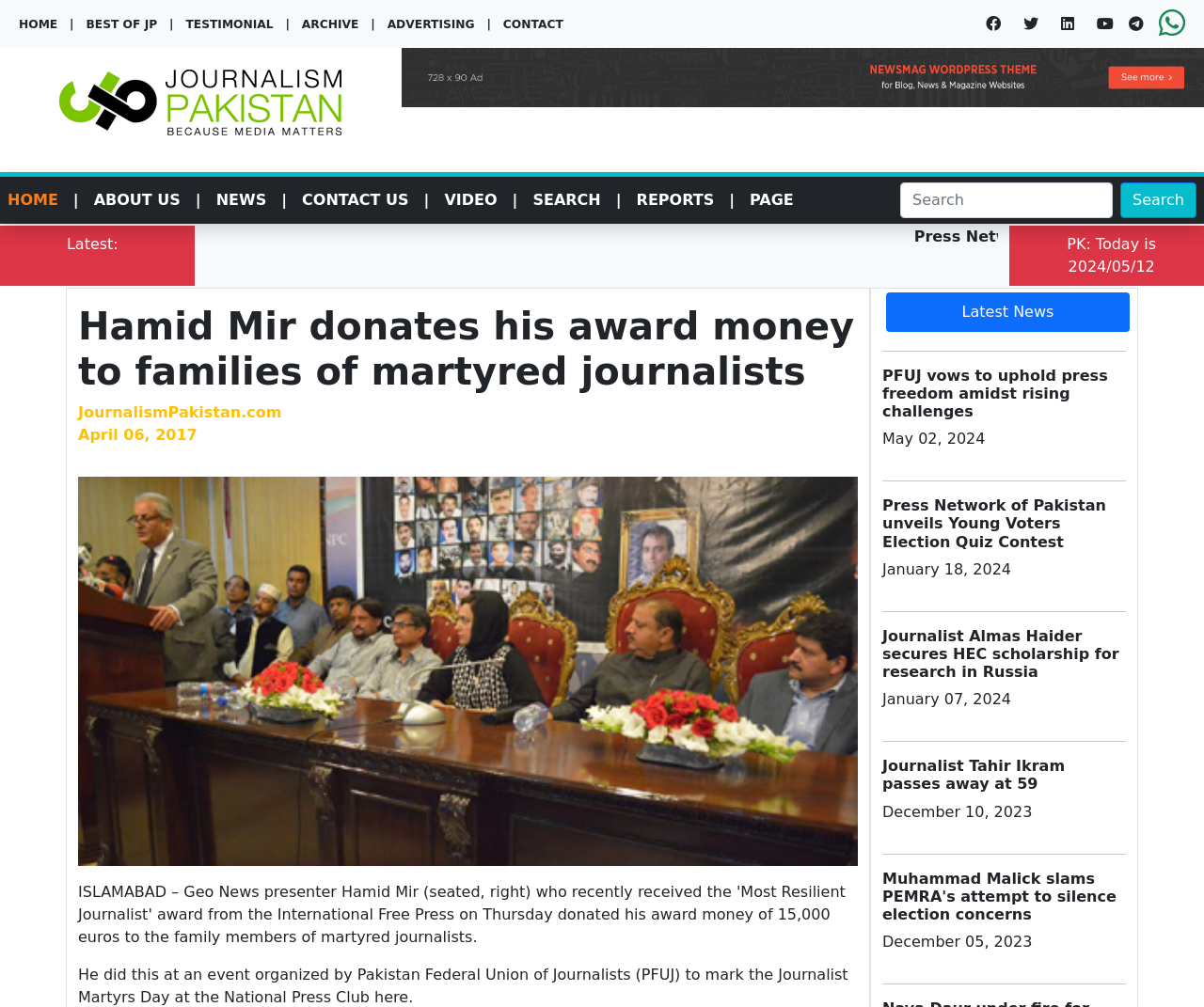Please specify the bounding box coordinates for the clickable region that will help you carry out the instruction: "View PFUJ vows to uphold press freedom amidst rising challenges".

[0.733, 0.364, 0.935, 0.418]